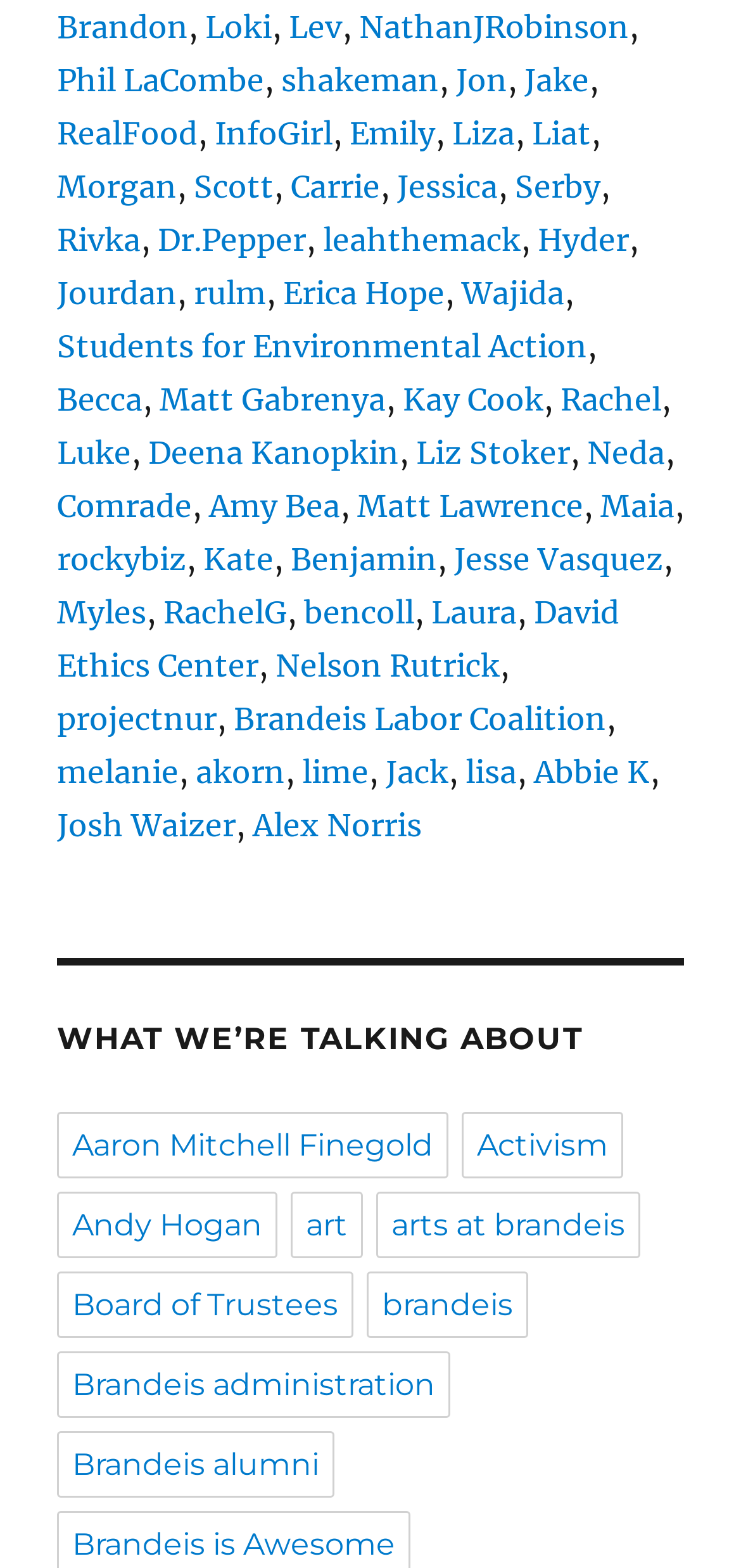Identify the bounding box coordinates for the element that needs to be clicked to fulfill this instruction: "Visit Phil LaCombe's page". Provide the coordinates in the format of four float numbers between 0 and 1: [left, top, right, bottom].

[0.077, 0.039, 0.356, 0.063]